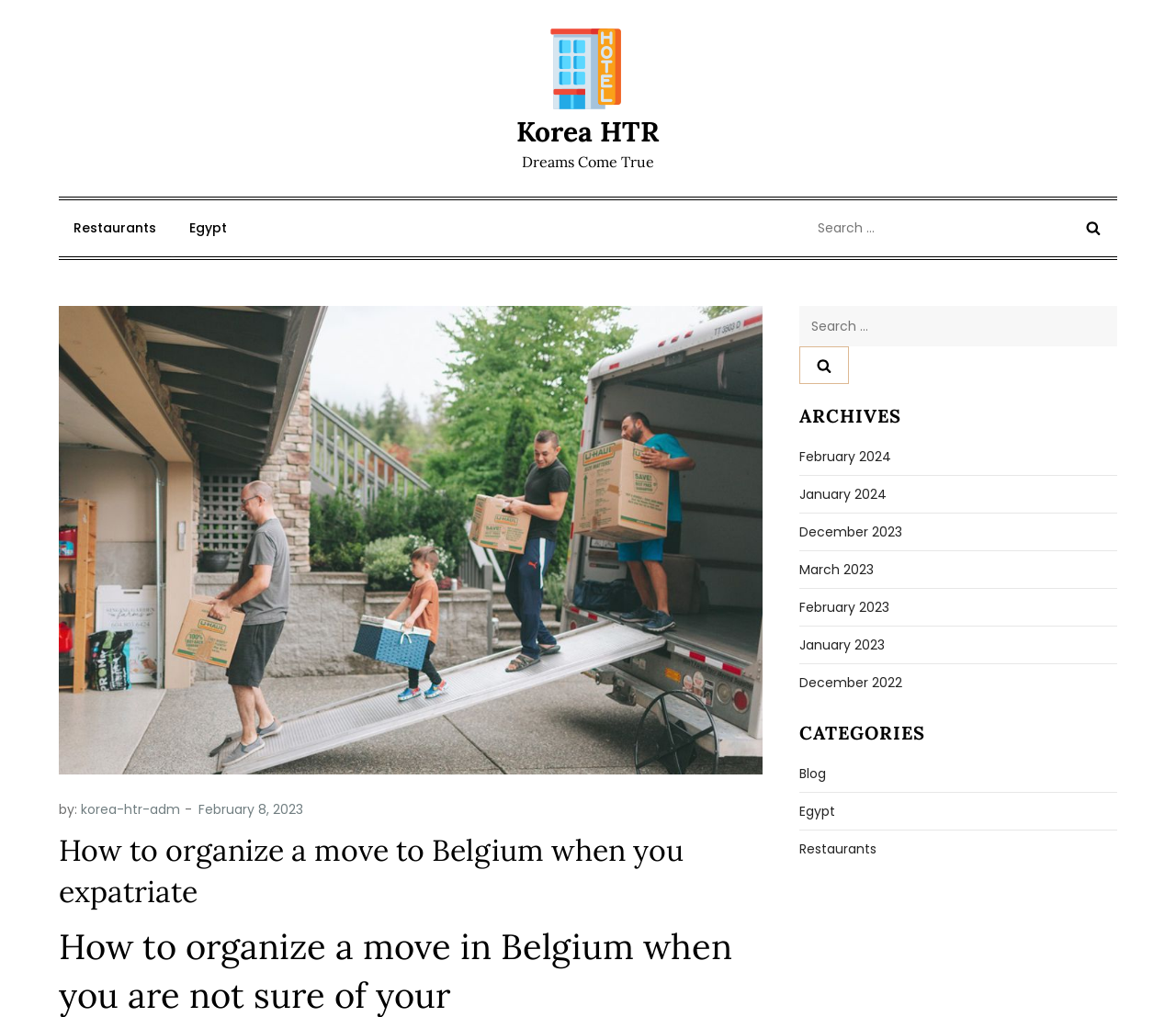Please identify the bounding box coordinates of the element on the webpage that should be clicked to follow this instruction: "Visit Korea HTR homepage". The bounding box coordinates should be given as four float numbers between 0 and 1, formatted as [left, top, right, bottom].

[0.461, 0.023, 0.539, 0.113]